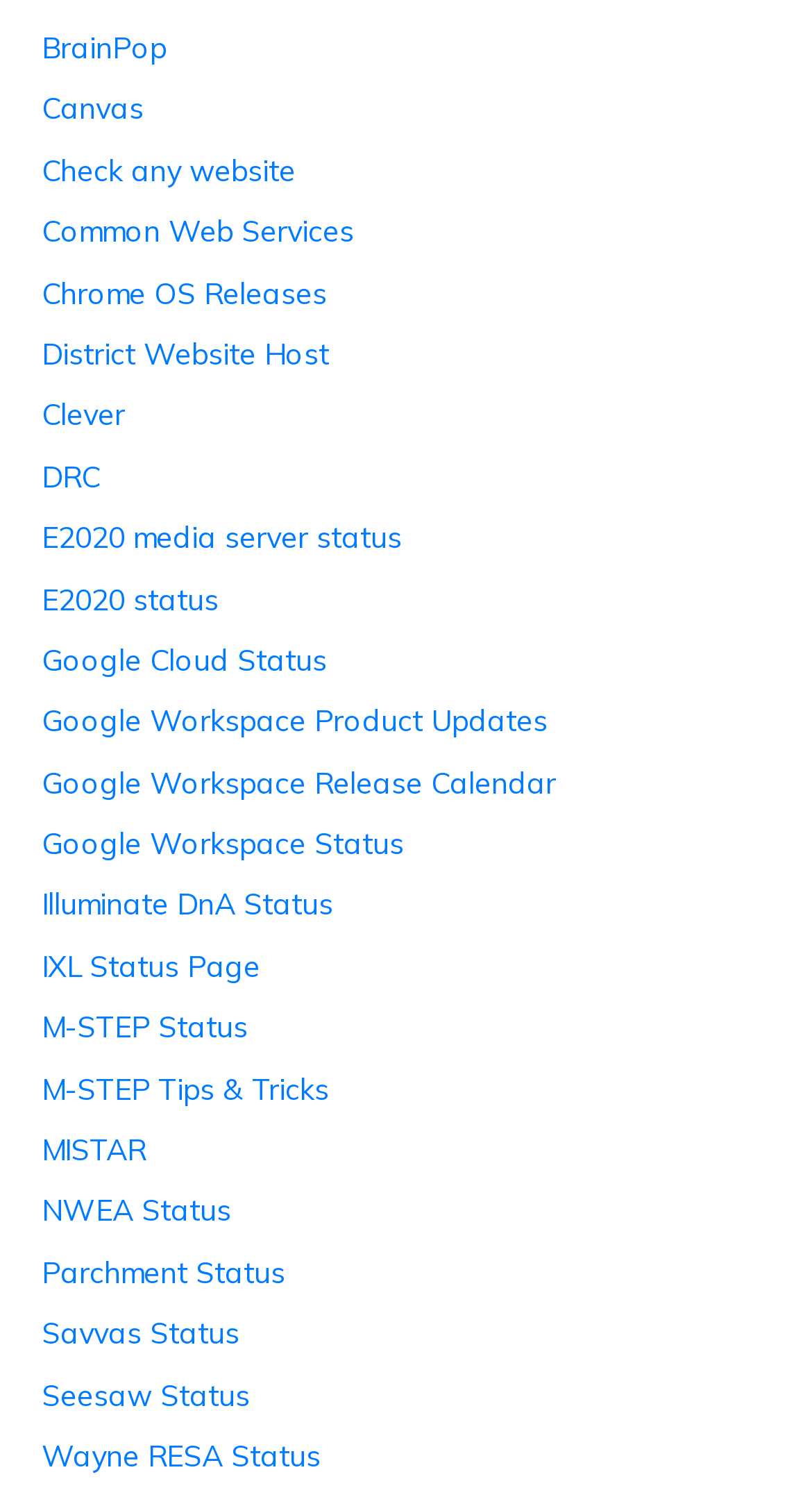Could you highlight the region that needs to be clicked to execute the instruction: "Visit Canvas"?

[0.051, 0.059, 0.949, 0.089]